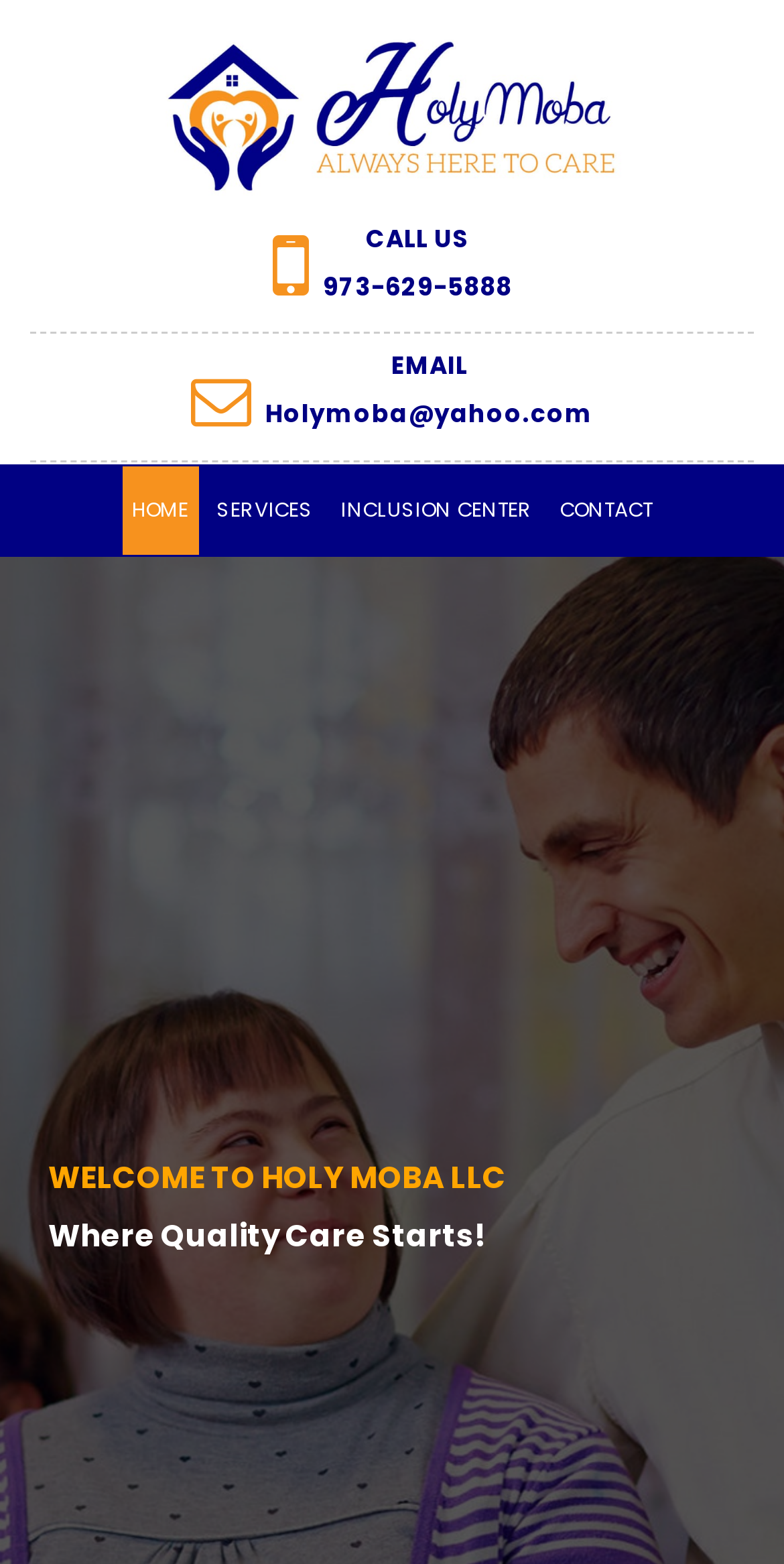What is the inclusion center for?
Provide a detailed answer to the question using information from the image.

I inferred the purpose of the inclusion center by looking at the link element on the webpage that says 'INCLUSION CENTER' and relating it to the overall theme of the webpage, which is about developmental disabilities services.